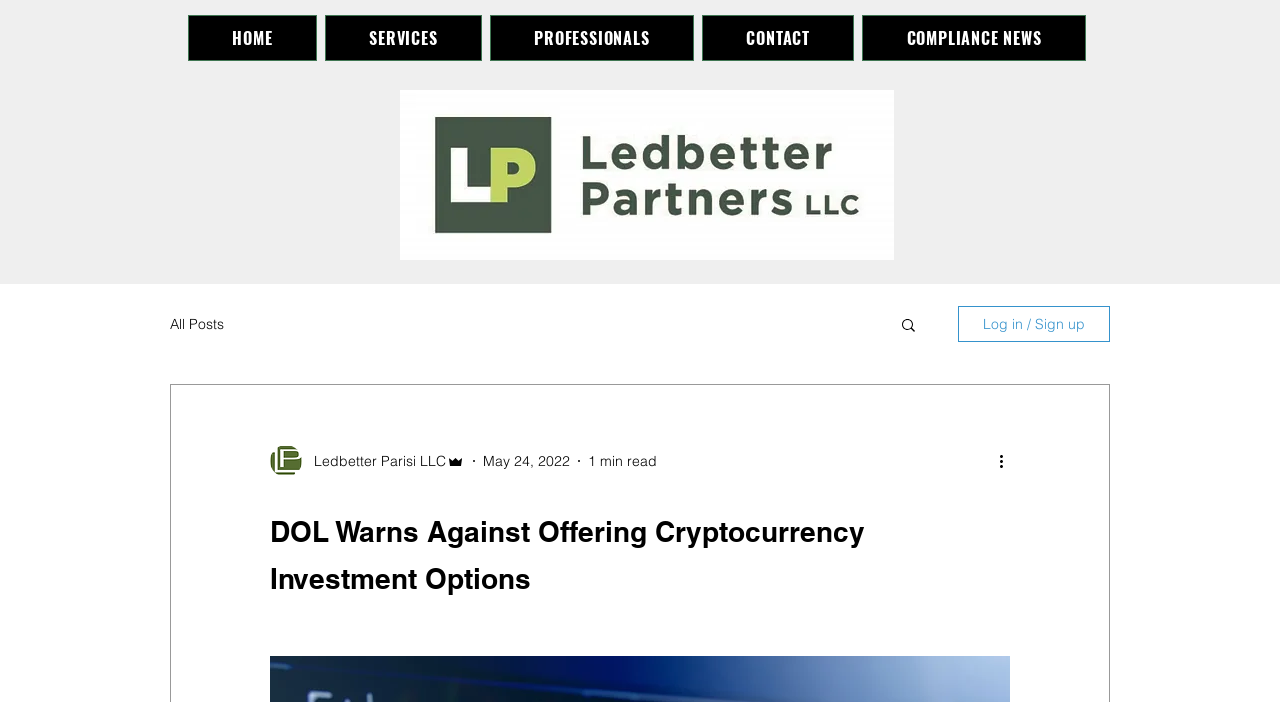Determine the bounding box coordinates for the clickable element to execute this instruction: "search for something". Provide the coordinates as four float numbers between 0 and 1, i.e., [left, top, right, bottom].

[0.702, 0.45, 0.717, 0.48]